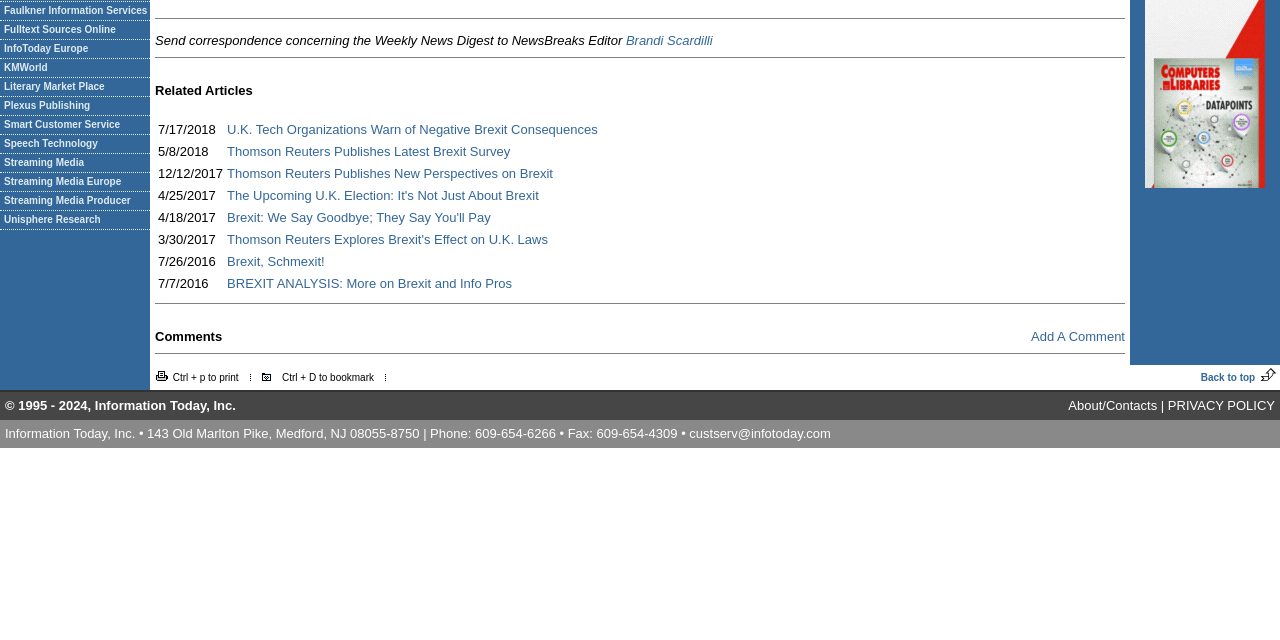Given the following UI element description: "Literary Market Place", find the bounding box coordinates in the webpage screenshot.

[0.0, 0.122, 0.117, 0.152]